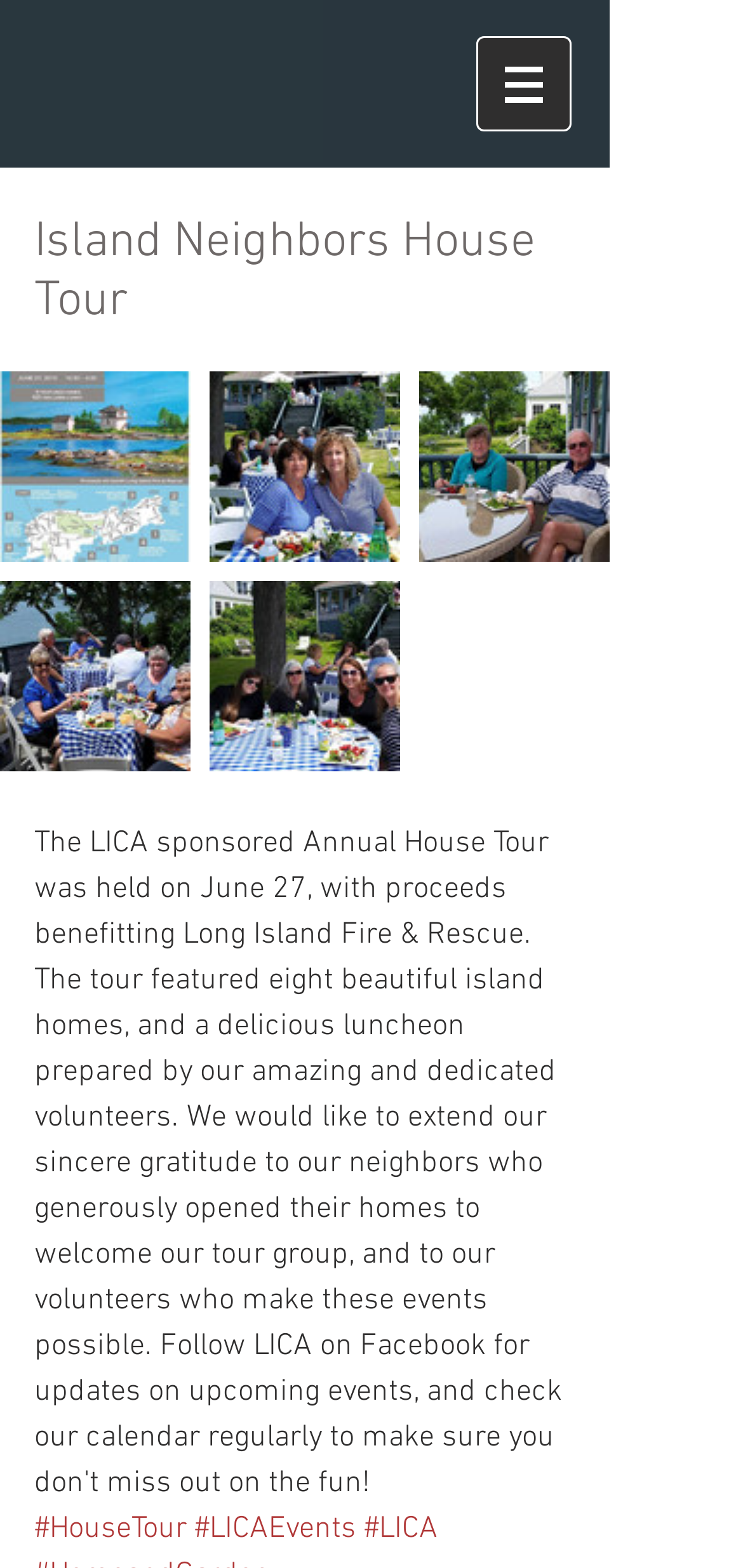What is the text of the static text element?
Using the image as a reference, answer with just one word or a short phrase.

'